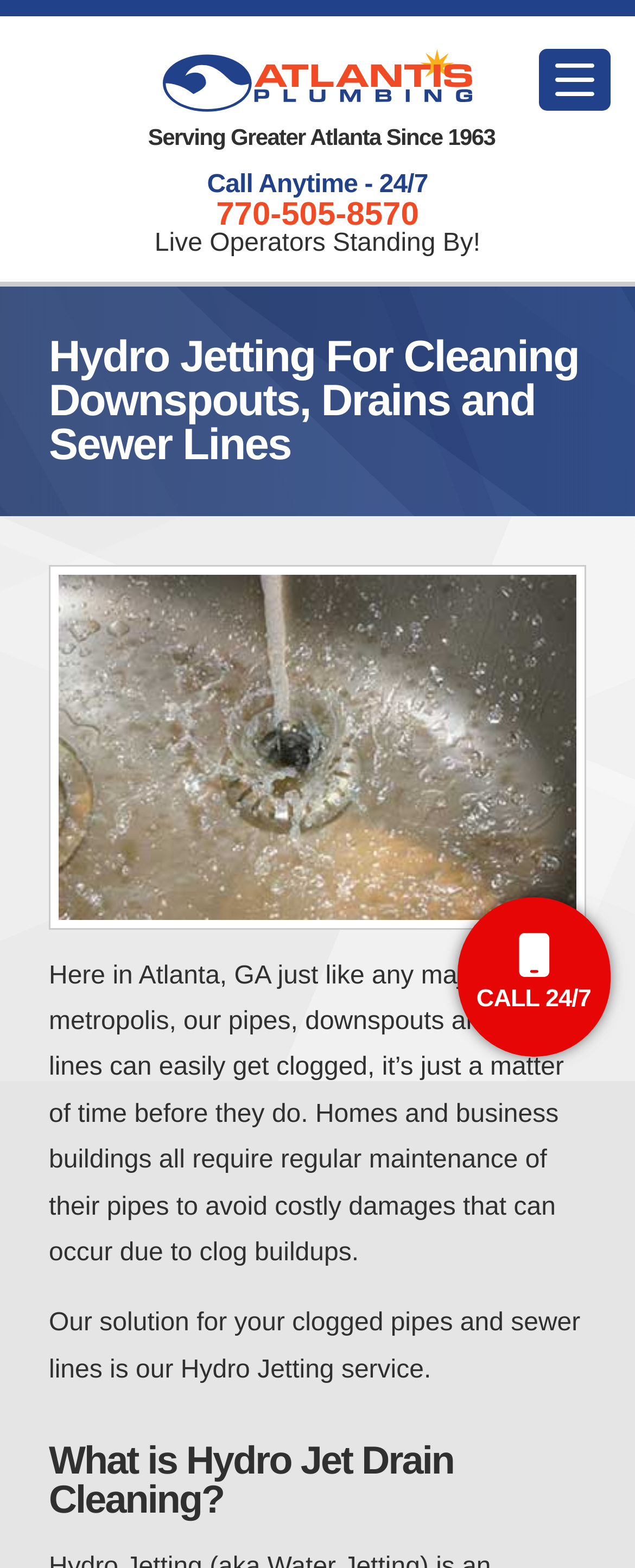Highlight the bounding box of the UI element that corresponds to this description: "Open Main Site Navigation".

[0.849, 0.031, 0.962, 0.071]